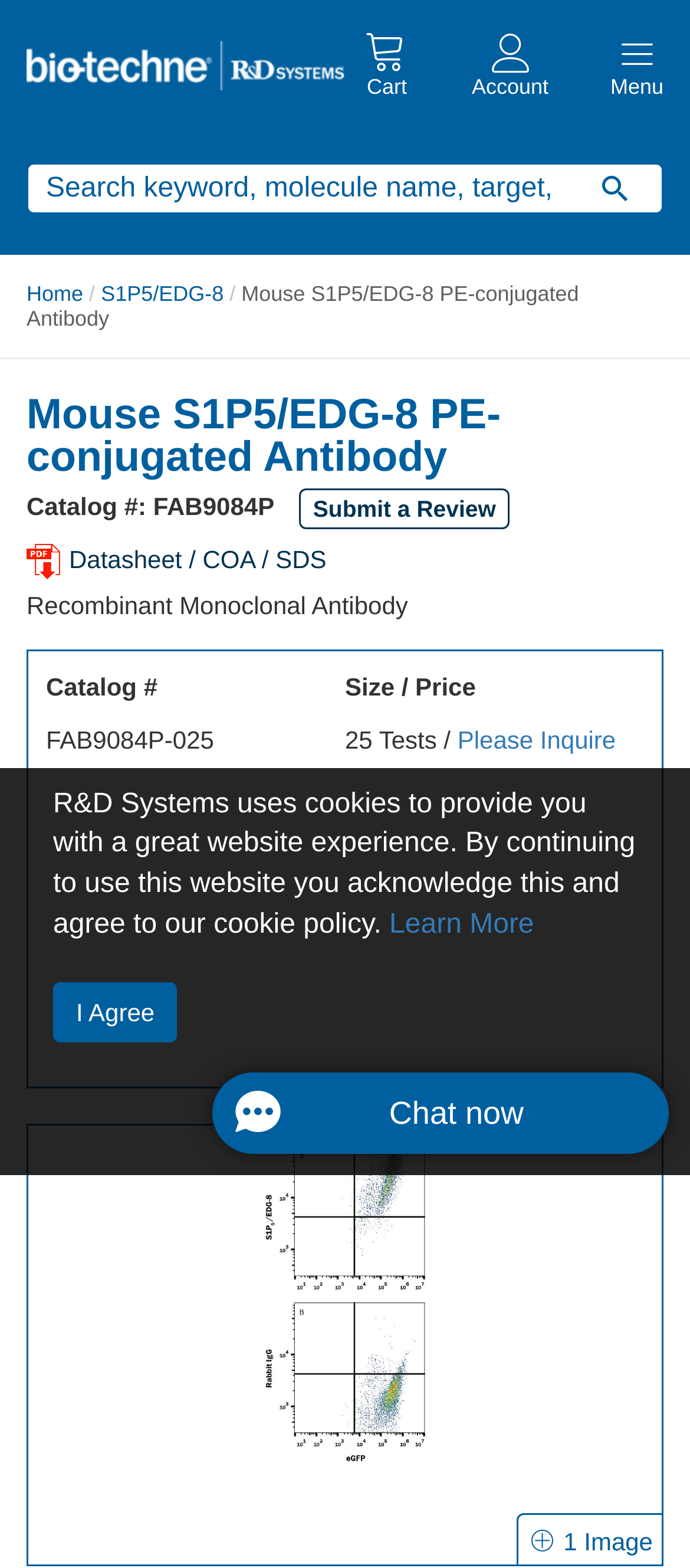Give an extensive and precise description of the webpage.

This webpage is about a specific product, Mouse S1P5/EDG-8 PE-conjugated Antibody, with the catalog number FAB9084P. At the top, there is a navigation menu with links to the home page and other related pages. Below the navigation menu, there is a header section with the product name and a search bar where users can input keywords or product types.

On the left side of the page, there is a section with a heading that matches the product name. This section contains information about the product, including its catalog number, a link to submit a review, and a link to access the datasheet, COA, or SDS. Below this section, there is a table with two columns, one for the catalog number and the other for the size and price. The table has one row with the product's catalog number and its corresponding size and price.

On the right side of the page, there is an image section with a single image that shows the detection of S1P5/EDG-8 in HEK293 Human Cell Line Transfected with Mouse S1P5/EDG-8 and eGFP by Flow Cytometry. Below the image, there is a text indicating that there is one image on the page.

At the bottom of the page, there is a section with a button for live chat and a link to learn more about the website's cookie policy. There is also a button to agree to the cookie policy.